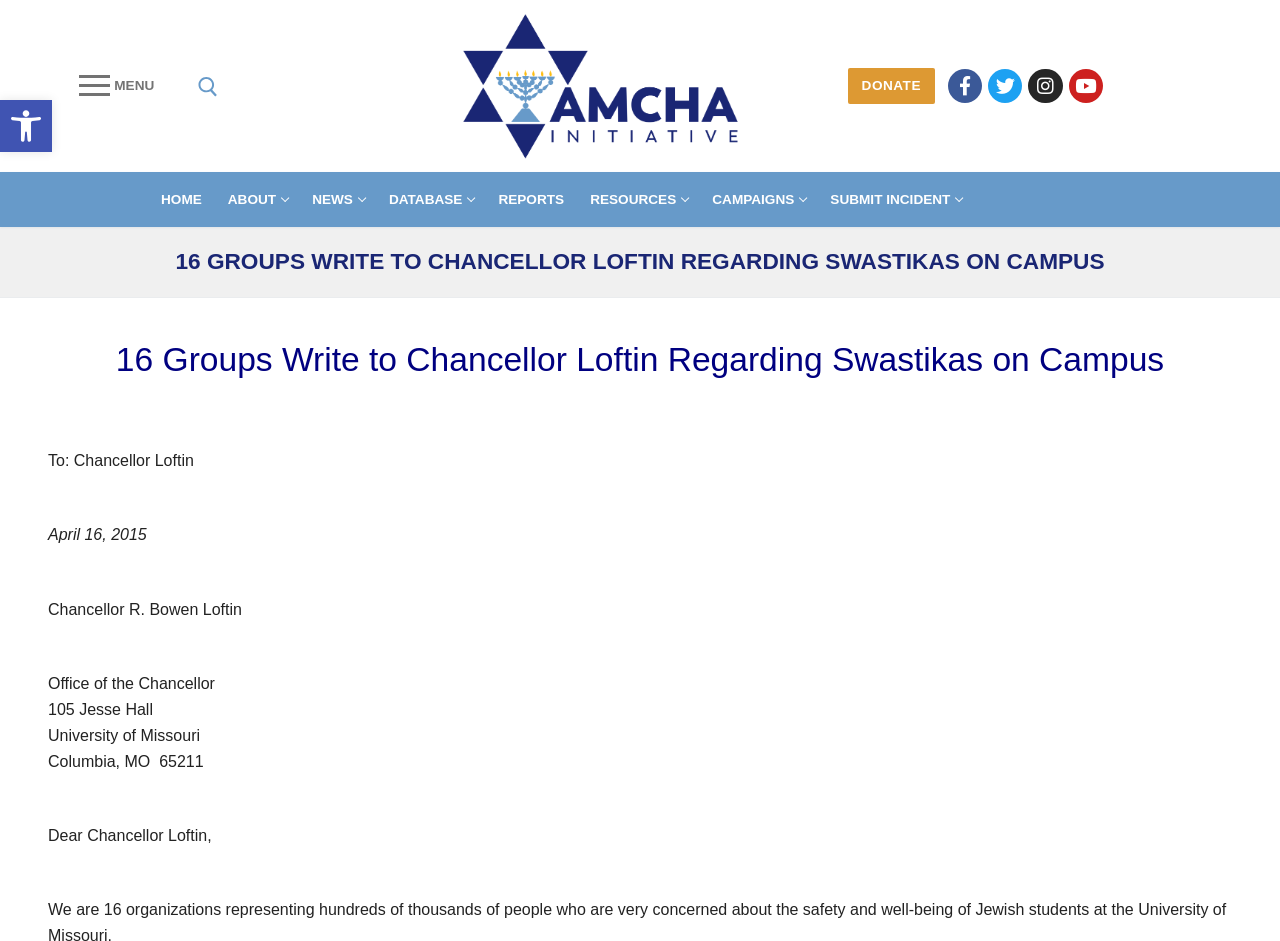Based on the provided description, "Resources", find the bounding box of the corresponding UI element in the screenshot.

[0.451, 0.192, 0.546, 0.232]